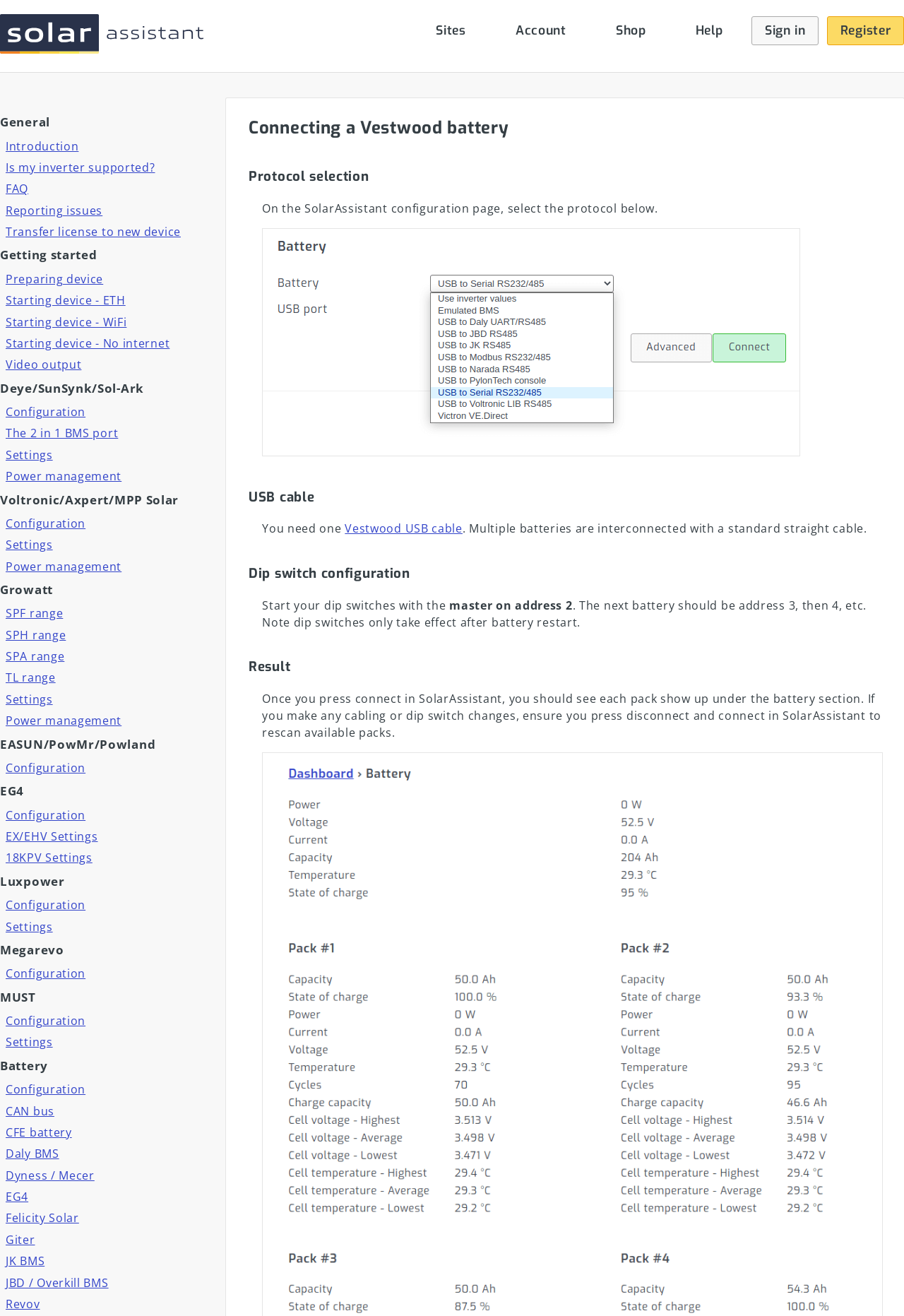Could you determine the bounding box coordinates of the clickable element to complete the instruction: "Click on the 'Sites' link"? Provide the coordinates as four float numbers between 0 and 1, i.e., [left, top, right, bottom].

[0.468, 0.011, 0.53, 0.035]